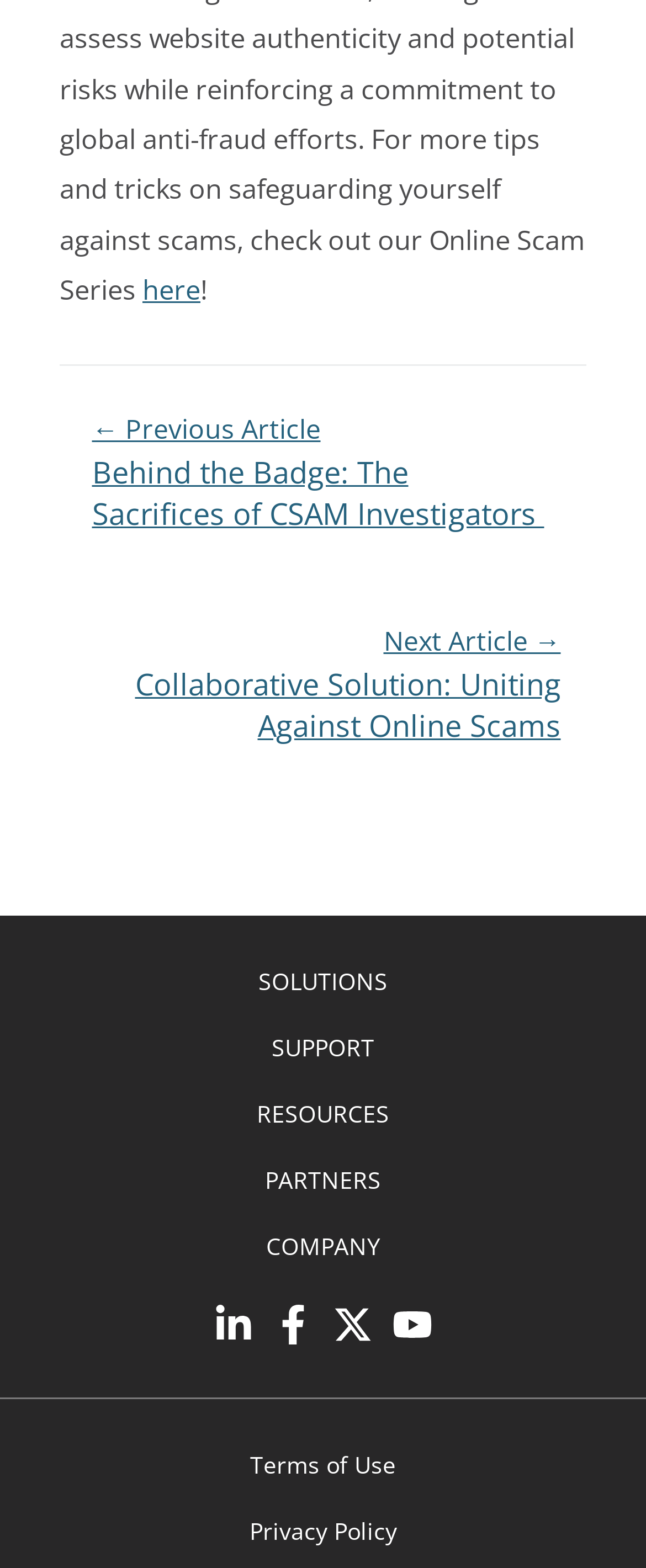Please find and report the bounding box coordinates of the element to click in order to perform the following action: "View the 'Previous Article'". The coordinates should be expressed as four float numbers between 0 and 1, in the format [left, top, right, bottom].

[0.097, 0.261, 0.913, 0.375]